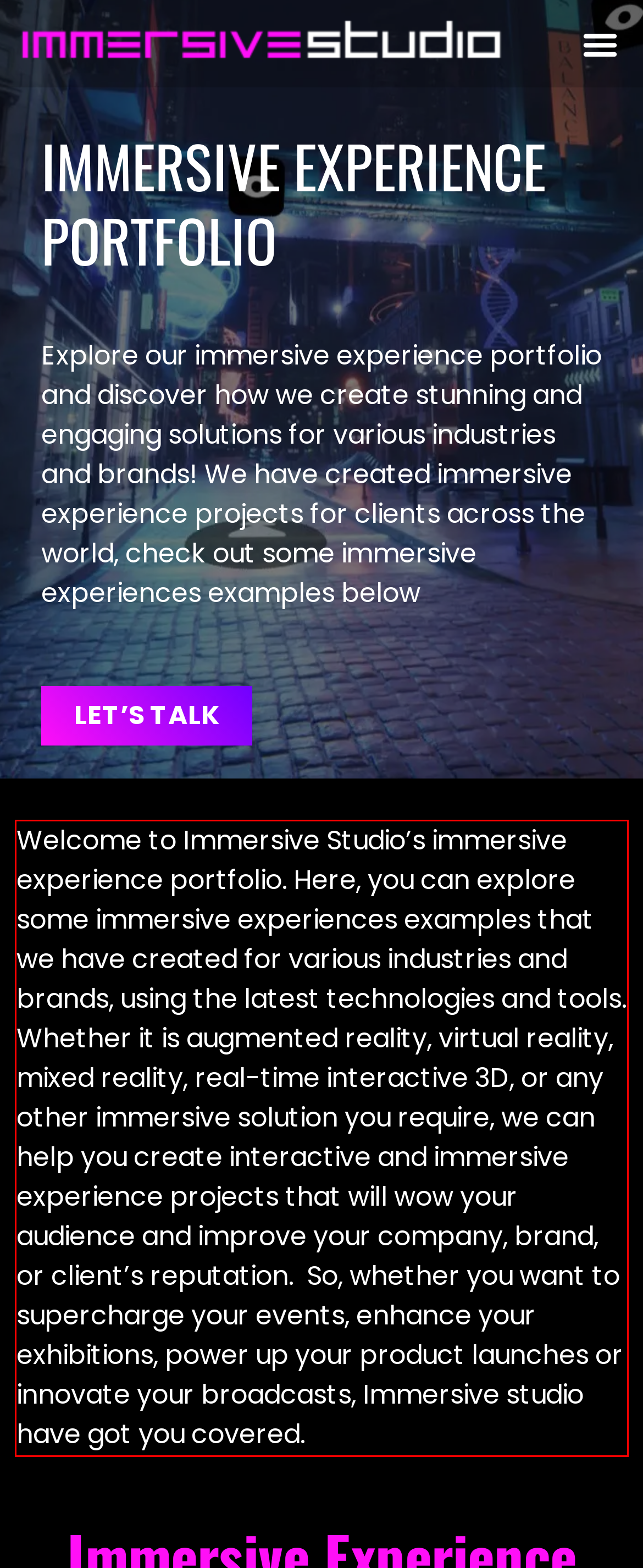Your task is to recognize and extract the text content from the UI element enclosed in the red bounding box on the webpage screenshot.

Welcome to Immersive Studio’s immersive experience portfolio. Here, you can explore some immersive experiences examples that we have created for various industries and brands, using the latest technologies and tools. Whether it is augmented reality, virtual reality, mixed reality, real-time interactive 3D, or any other immersive solution you require, we can help you create interactive and immersive experience projects that will wow your audience and improve your company, brand, or client’s reputation. So, whether you want to supercharge your events, enhance your exhibitions, power up your product launches or innovate your broadcasts, Immersive studio have got you covered.